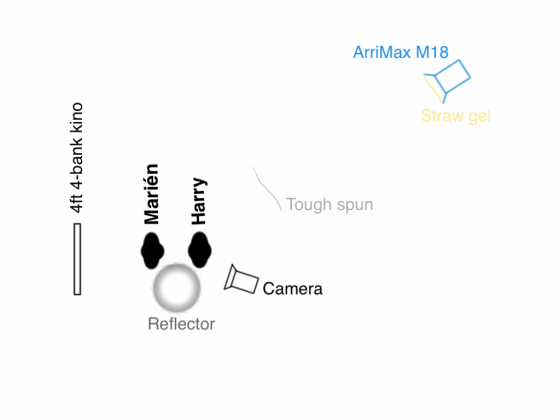Please provide a comprehensive response to the question below by analyzing the image: 
What is Marién using to bounce light?

According to the diagram, Marién is standing with a reflector angled to bounce light back onto her face, which enhances the overall brightness and detail of the scene.